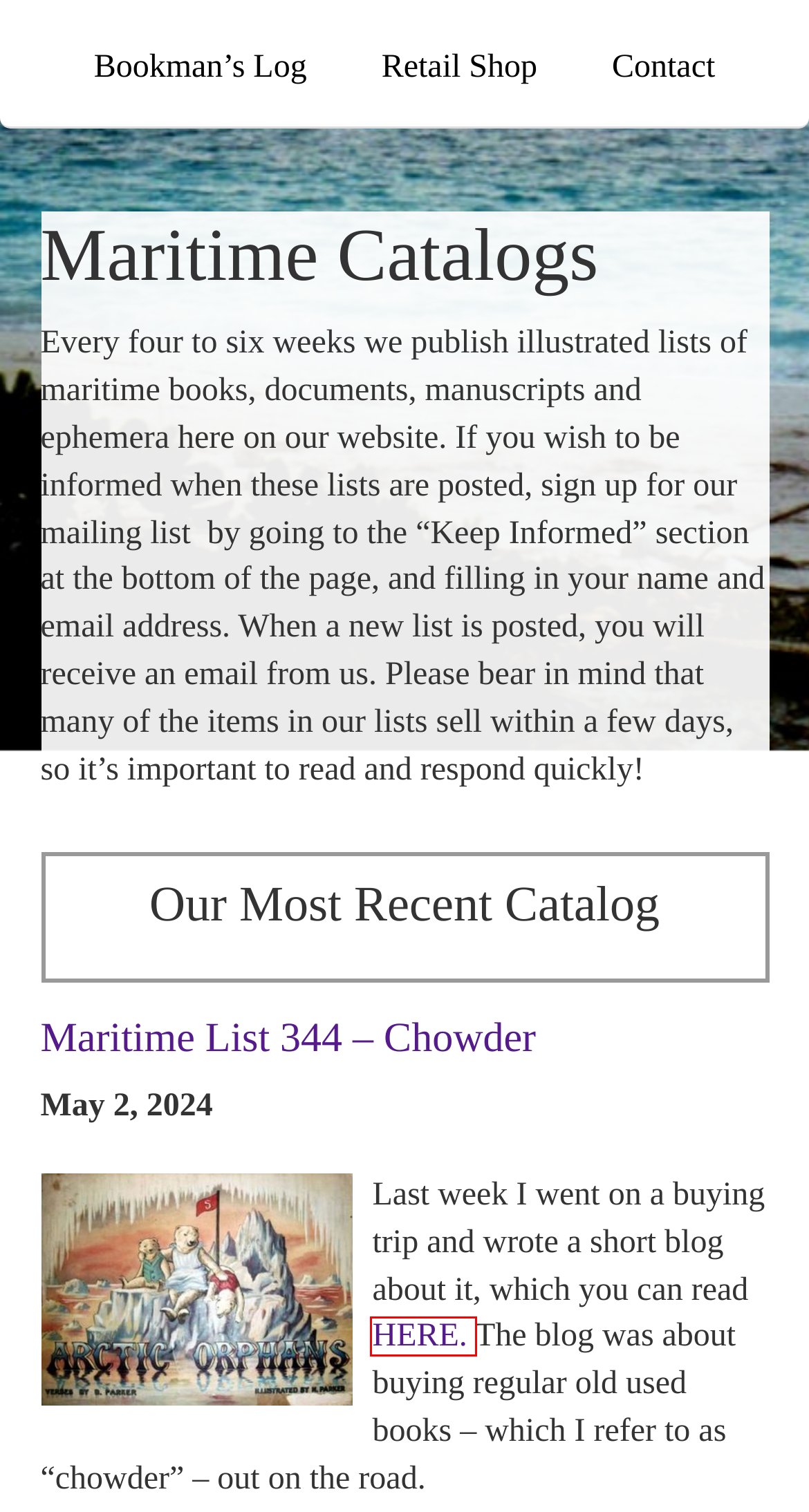Provided is a screenshot of a webpage with a red bounding box around an element. Select the most accurate webpage description for the page that appears after clicking the highlighted element. Here are the candidates:
A. Ten Pound Island Book Co. Rare & Out of Print Nautical Books,Manuscripts
B. Clipper Ship Cards - Ten Pound Island Book Company
C. Amazon.com
D. Bookman's Log - Ten Pound Island Book Company
E. ABAA: Ten Pound Island Book Co.
F. The Grind - Ten Pound Island Book Company
G. Contact - Ten Pound Island Book Company
H. Maritime List 344 – Chowder books charts manuscripts photographs ephemera

F